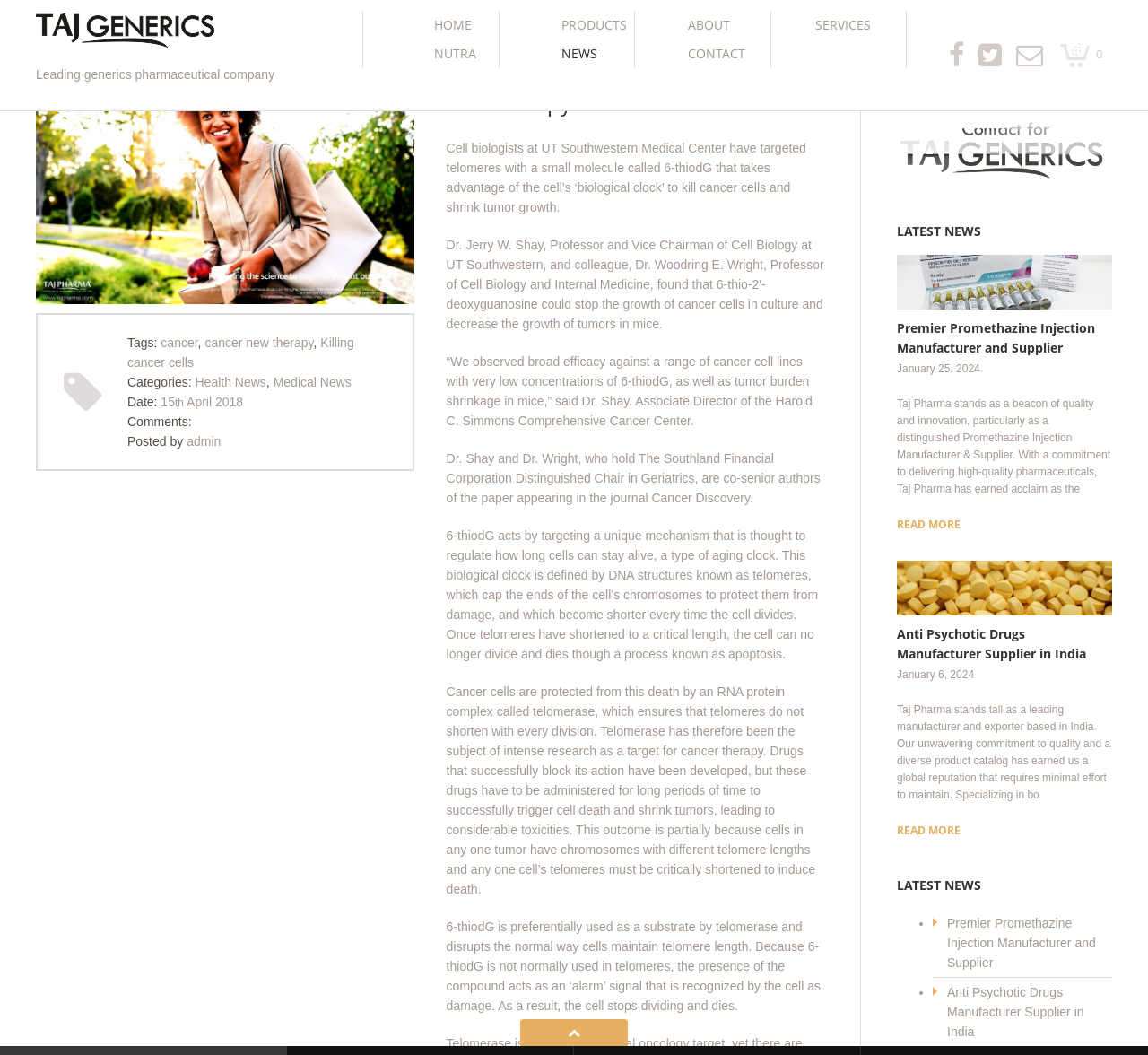Using the provided element description, identify the bounding box coordinates as (top-left x, top-left y, bottom-right x, bottom-right y). Ensure all values are between 0 and 1. Description: read more

[0.781, 0.589, 0.837, 0.604]